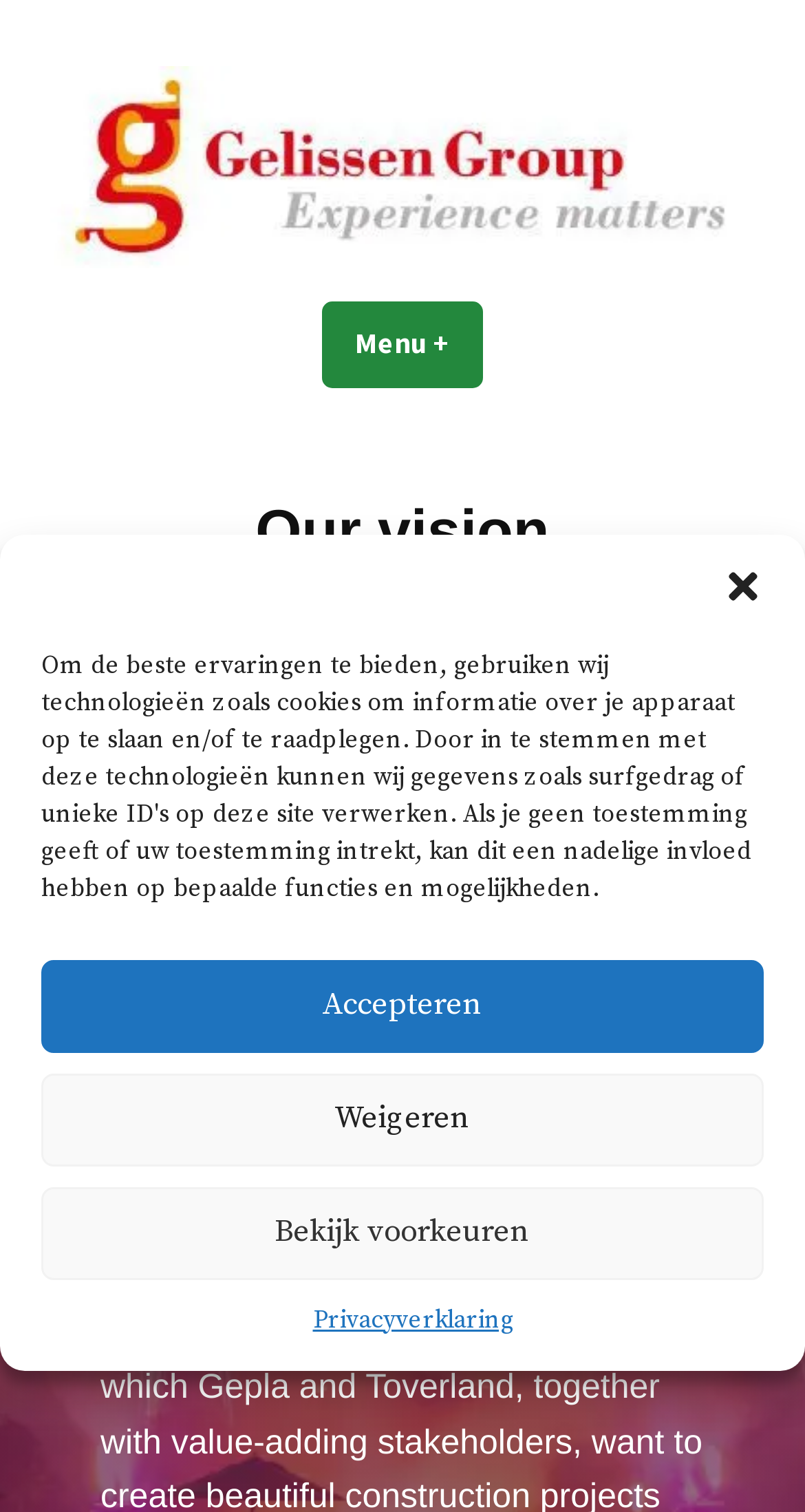What is the text below the company name?
Provide a one-word or short-phrase answer based on the image.

Experience matters